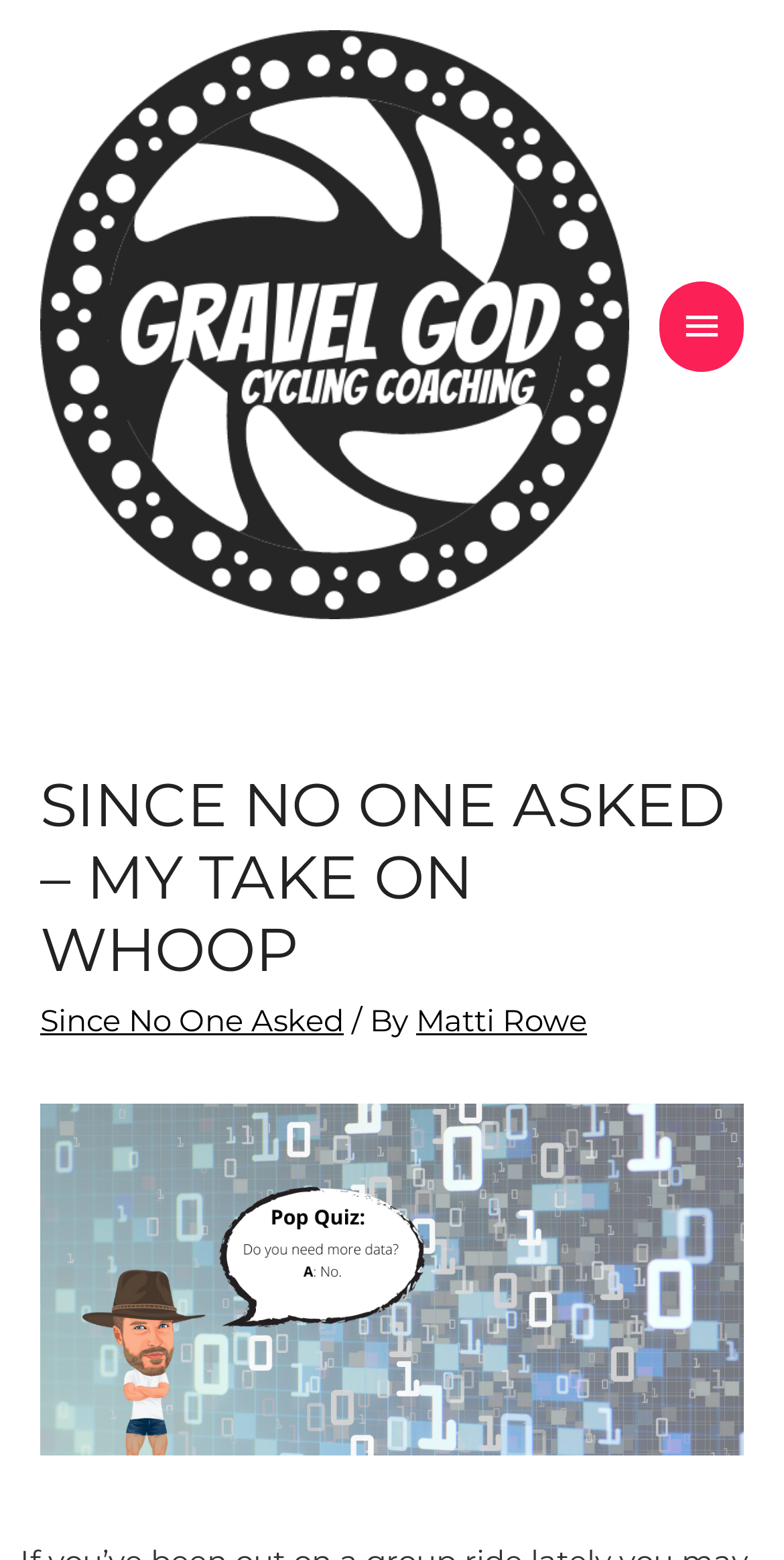What is the name of the cycling website?
Answer the question with a detailed explanation, including all necessary information.

The name of the cycling website can be found in the top-left corner of the webpage, where there is a link and an image with the same name 'Gravel God Cycling'.